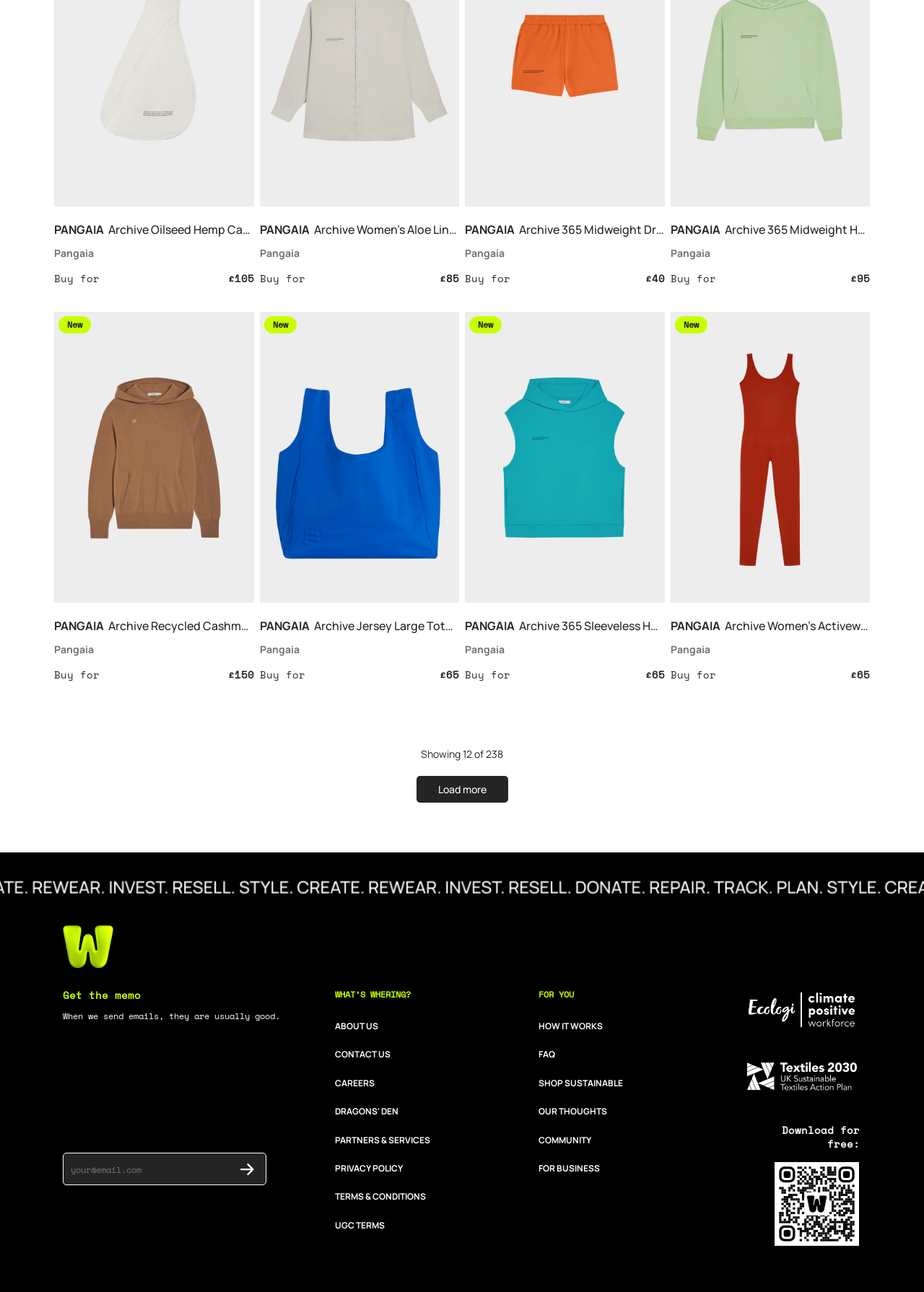Please identify the bounding box coordinates of the clickable region that I should interact with to perform the following instruction: "Subscribe to newsletter". The coordinates should be expressed as four float numbers between 0 and 1, i.e., [left, top, right, bottom].

[0.256, 0.897, 0.28, 0.912]